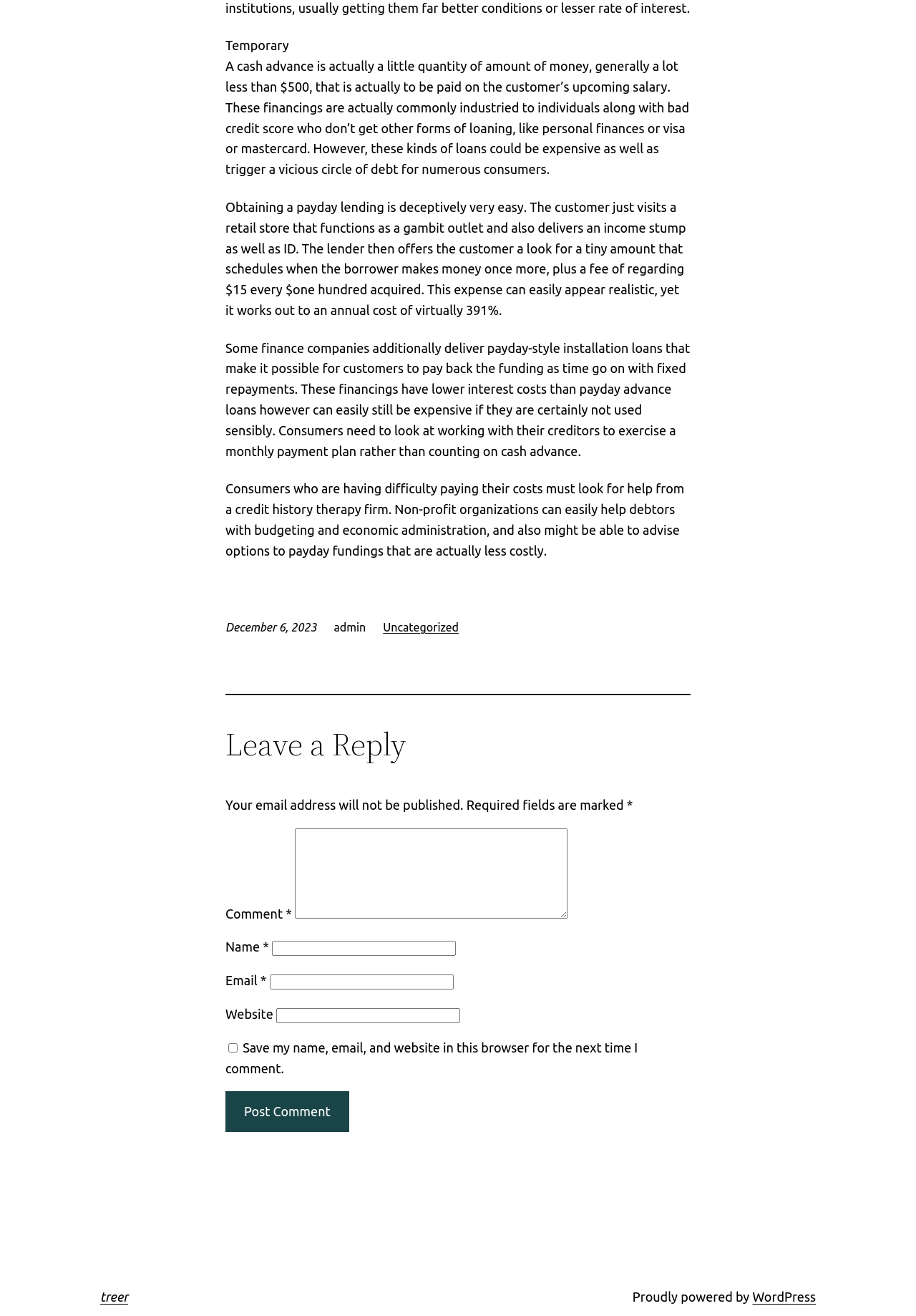Please provide a one-word or short phrase answer to the question:
What is the name of the platform powering the website?

WordPress